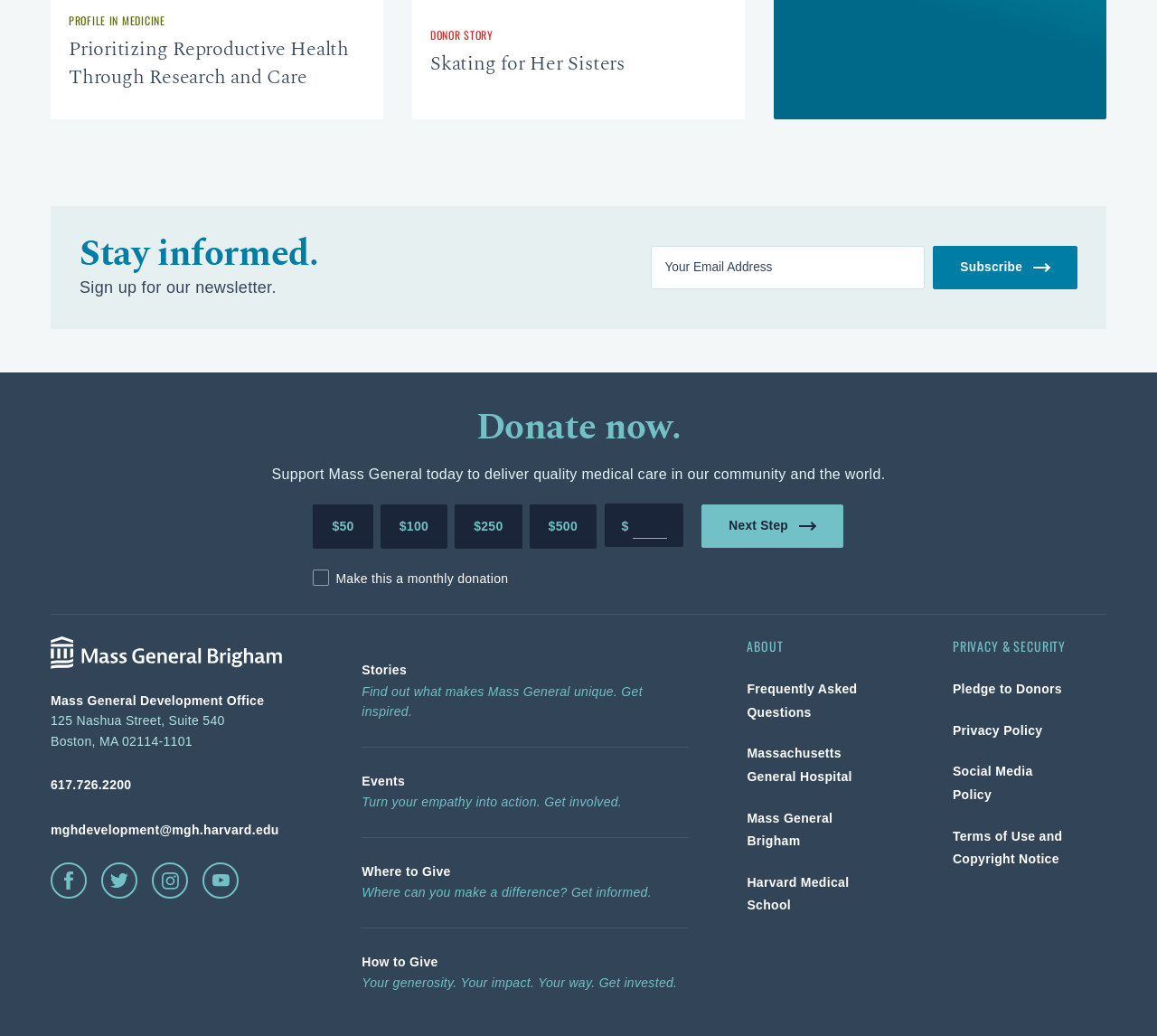Find the UI element described as: "Massachusetts General Hospital" and predict its bounding box coordinates. Ensure the coordinates are four float numbers between 0 and 1, [left, top, right, bottom].

[0.646, 0.698, 0.761, 0.761]